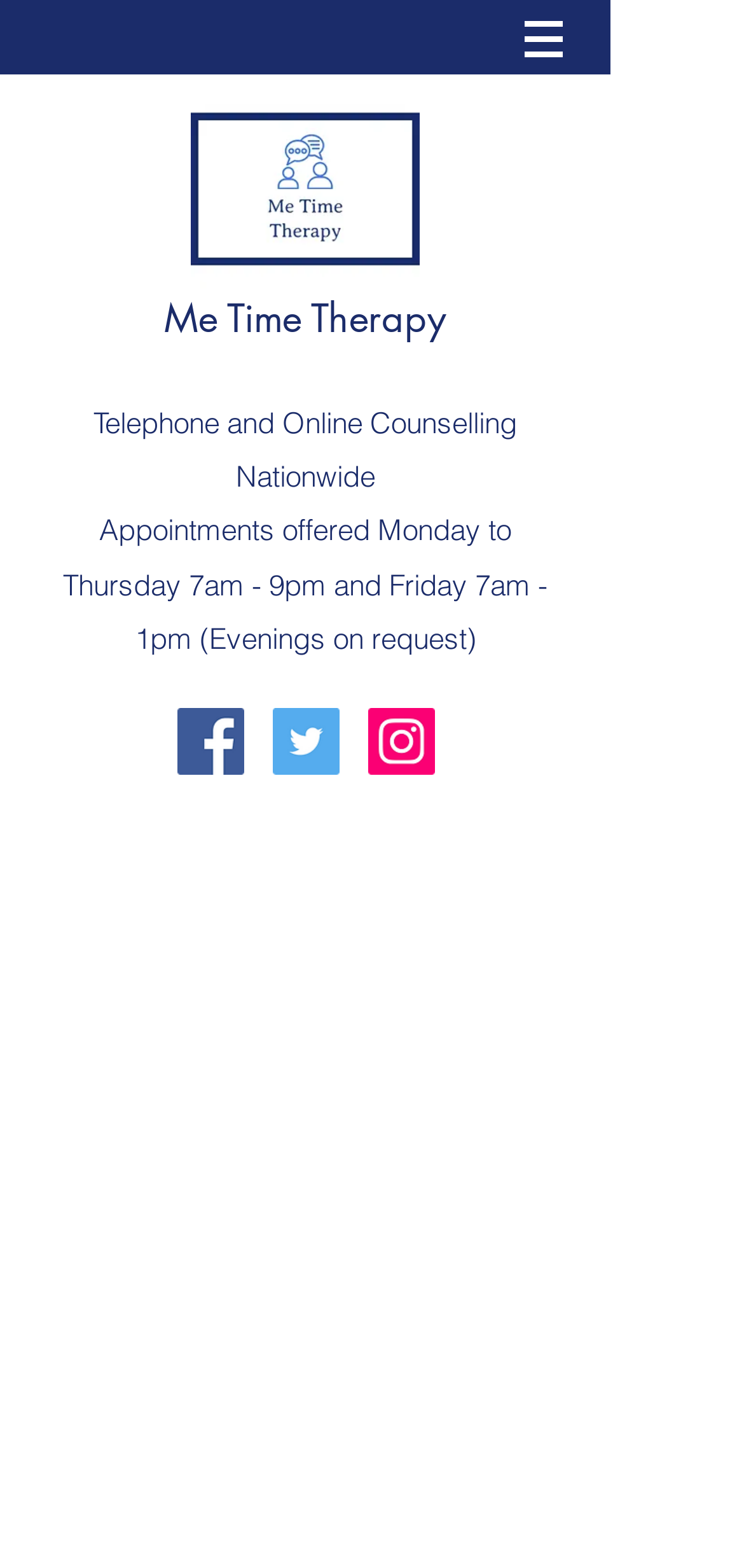Describe all the significant parts and information present on the webpage.

The webpage is about Me Time Therapy, a counseling service. At the top right corner, there is a navigation menu labeled "Site" with a button that has a popup menu. The button is accompanied by a small image. 

Below the navigation menu, there is a prominent link with an image, titled "Untitled", taking up a significant portion of the top section of the page. 

On the left side of the page, there are two headings. The first heading reads "Me Time Therapy", and the second heading provides more information about the service, including the available appointment times. 

On the right side of the page, there is a social bar with three links to social media platforms: Facebook, Twitter, and Instagram. Each link is accompanied by an image representing the respective platform. The social bar is positioned below the "Untitled" link and image.